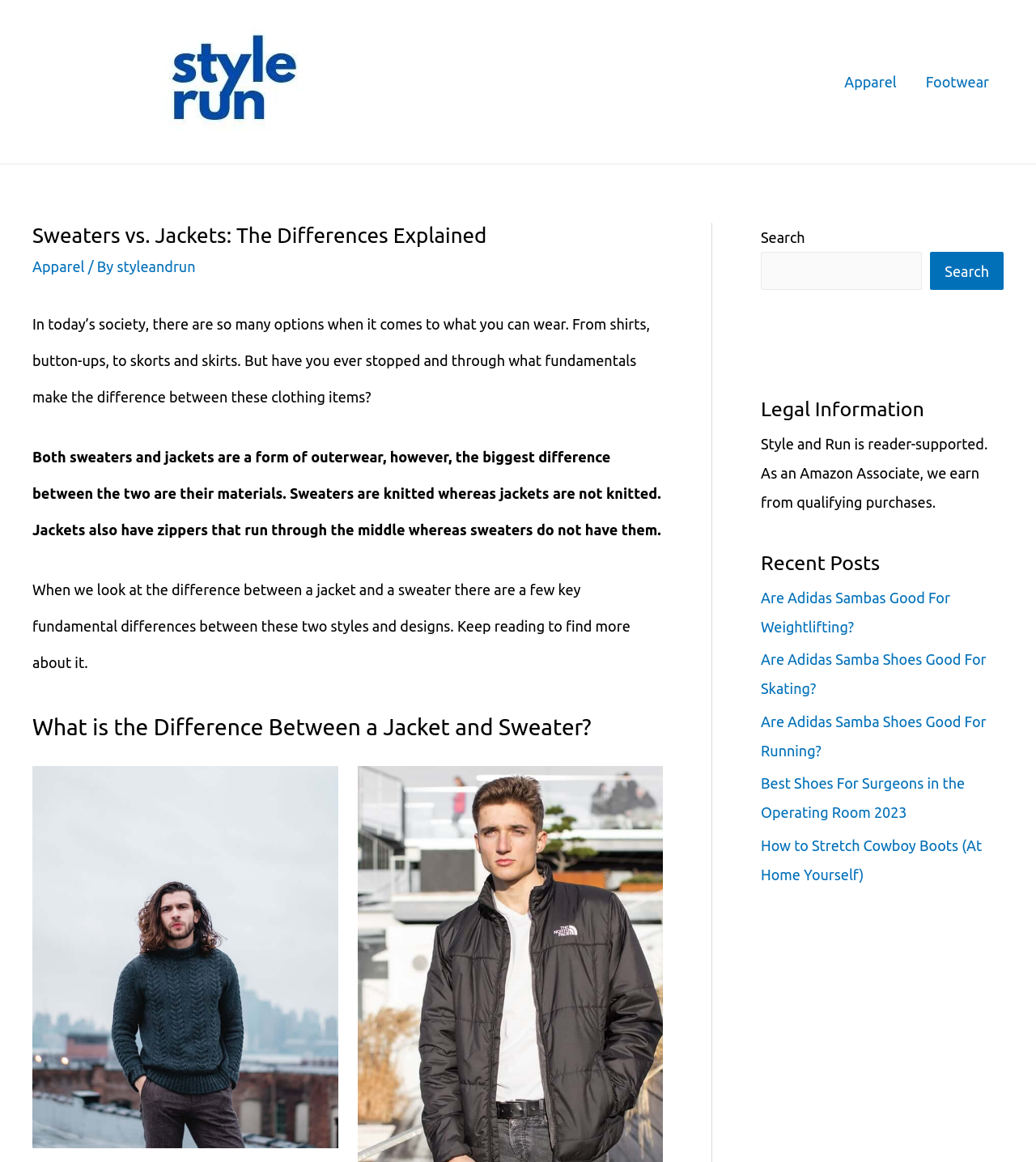Identify the bounding box coordinates for the element that needs to be clicked to fulfill this instruction: "Search for something". Provide the coordinates in the format of four float numbers between 0 and 1: [left, top, right, bottom].

[0.734, 0.217, 0.89, 0.249]